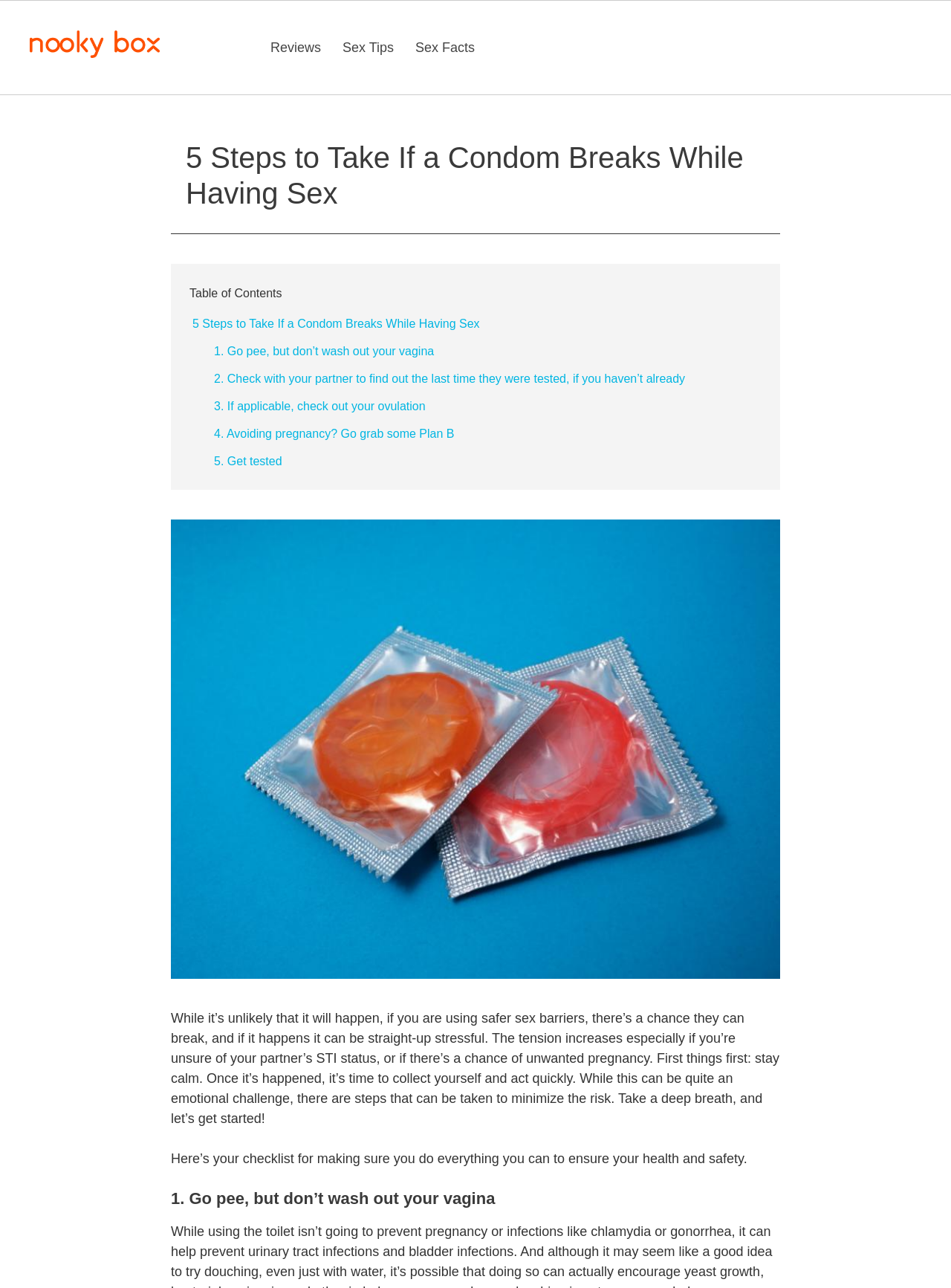Using the details in the image, give a detailed response to the question below:
What is the purpose of the image on the webpage?

The image on the webpage shows condoms in wrappers, which is likely used to illustrate the topic of condoms and safer sex barriers, which is the main topic of the webpage.